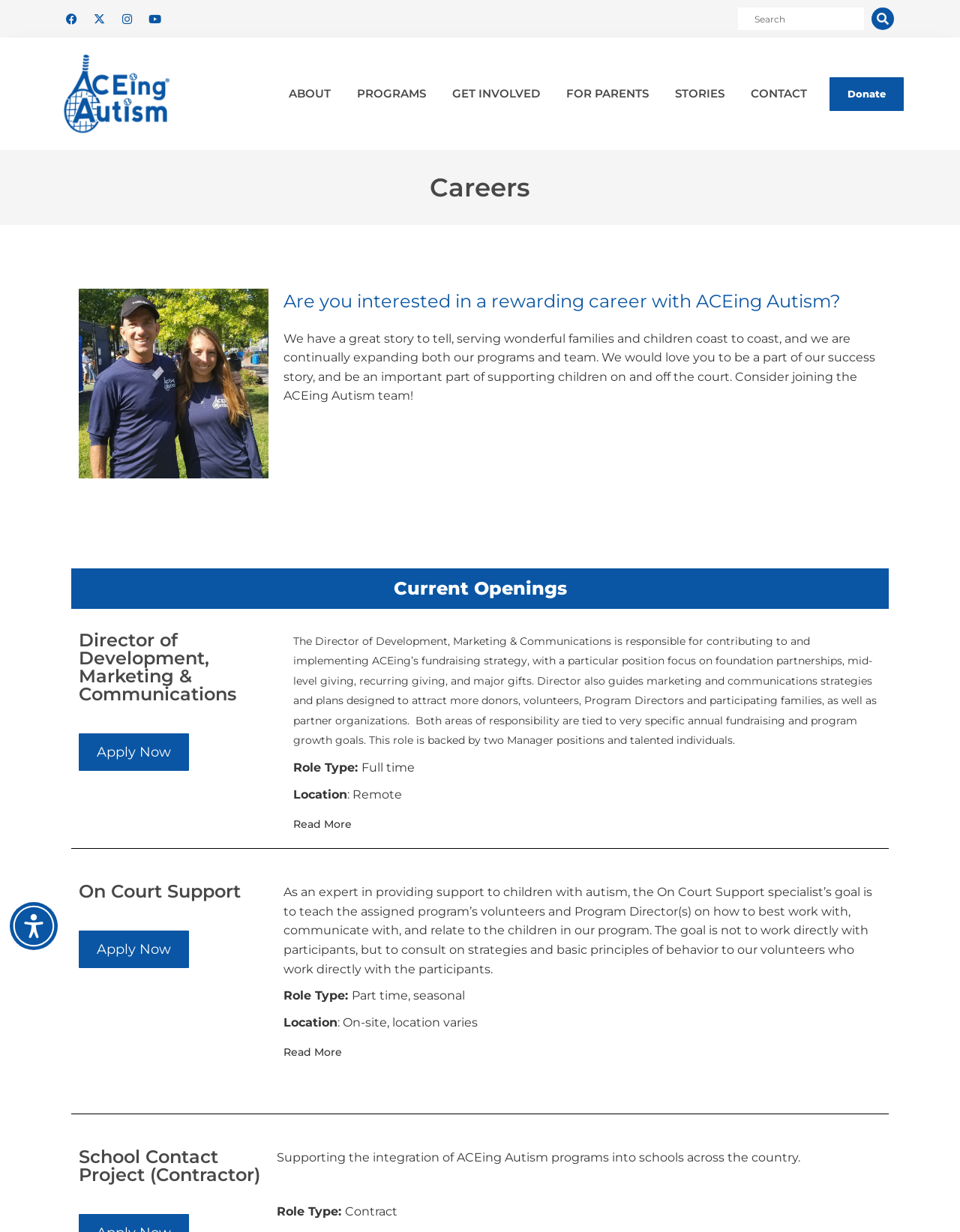Extract the main headline from the webpage and generate its text.

Careers – ACEing Autism